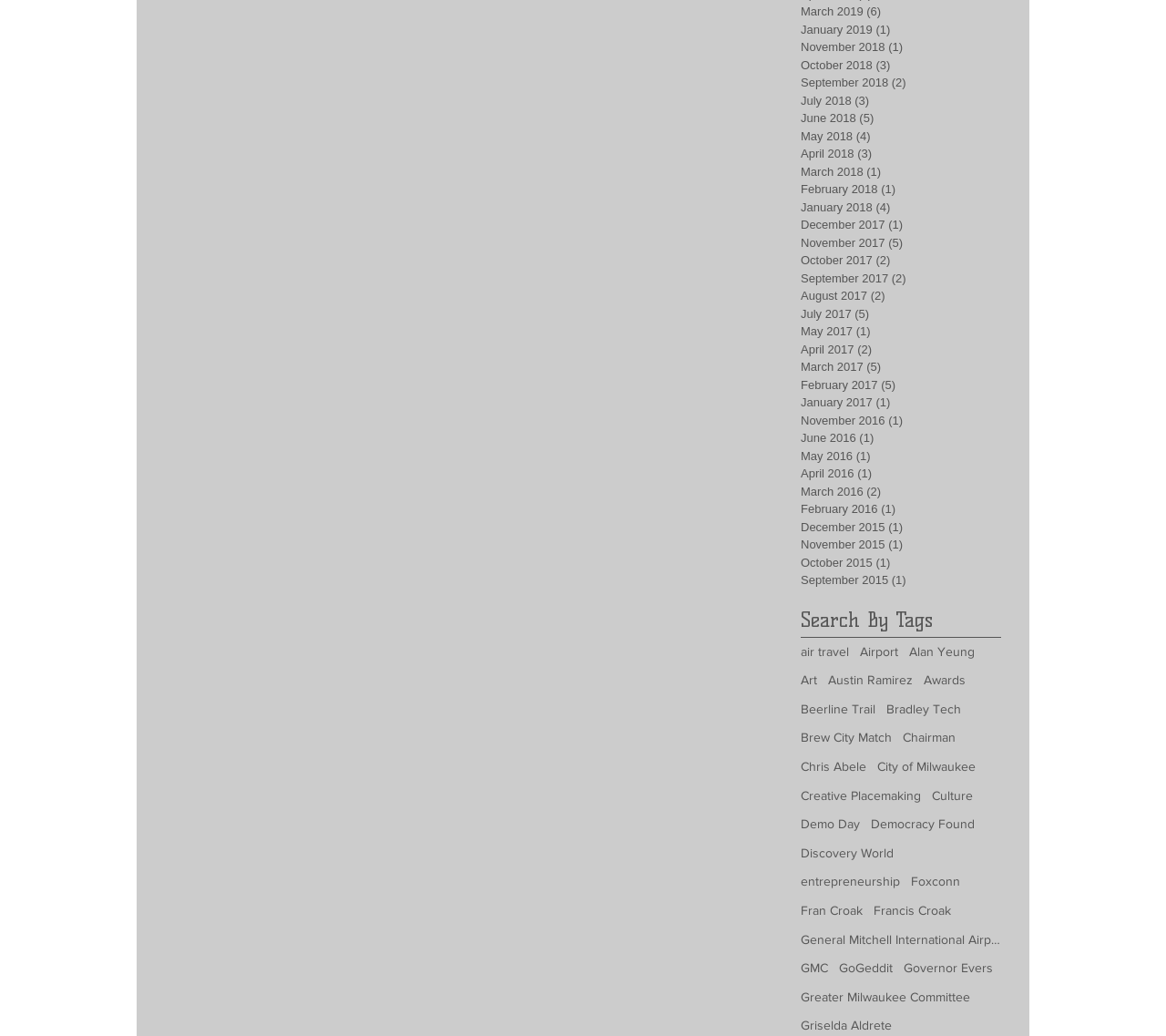Extract the bounding box coordinates of the UI element described by: "General Mitchell International Airport". The coordinates should include four float numbers ranging from 0 to 1, e.g., [left, top, right, bottom].

[0.687, 0.898, 0.859, 0.916]